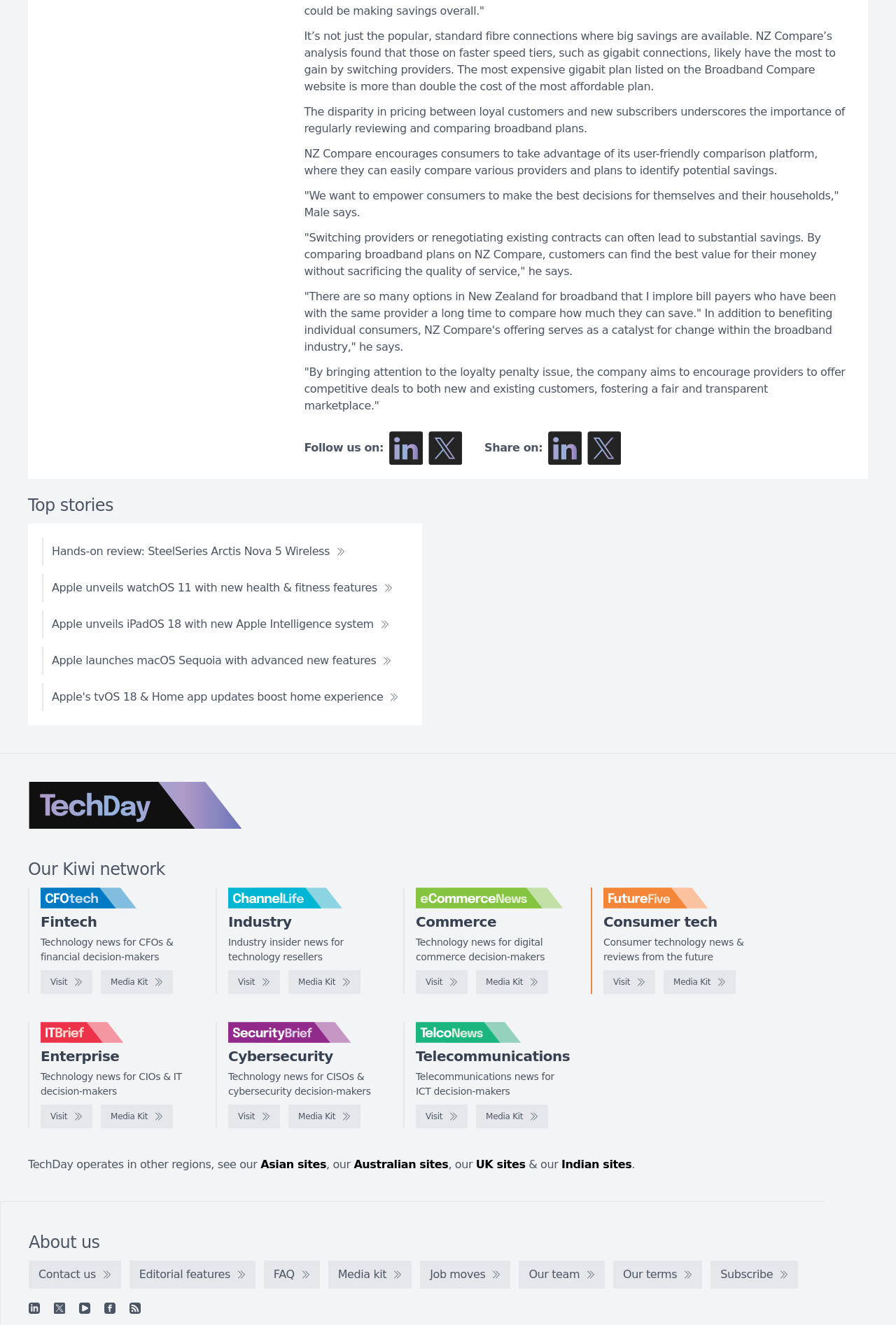Locate the bounding box coordinates of the clickable part needed for the task: "Read the article about SteelSeries Arctis Nova 5 Wireless".

[0.047, 0.406, 0.396, 0.427]